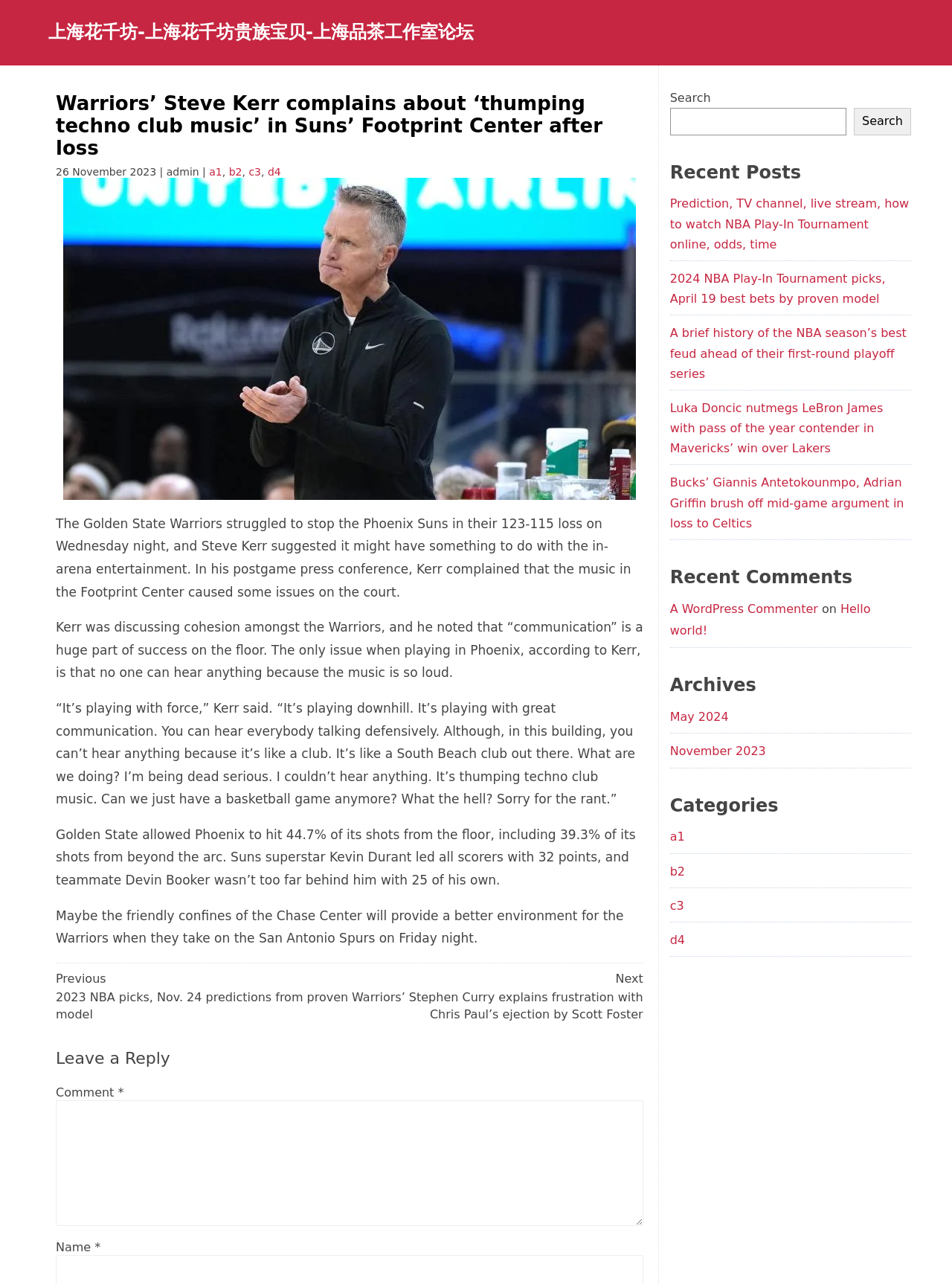Give a full account of the webpage's elements and their arrangement.

This webpage is an article about the Golden State Warriors' loss to the Phoenix Suns, with a focus on Steve Kerr's complaint about the loud music in the Footprint Center. The article's title, "Warriors' Steve Kerr complains about 'thumping techno club music' in Suns' Footprint Center after loss", is displayed prominently at the top of the page.

Below the title, there is a section with the article's metadata, including the date "26 November 2023" and links to related articles. The main content of the article is divided into several paragraphs, which describe the Warriors' loss and Kerr's post-game comments about the music.

To the right of the article, there is a sidebar with several sections. The top section is a search bar, followed by a "Recent Posts" section that lists several article titles with links. Below that, there is a "Recent Comments" section that lists a single comment with a link to the commenter's profile. Further down, there are sections for "Archives" and "Categories", which list links to articles organized by date and category, respectively.

At the bottom of the page, there is a footer section with a link to a WordPress commenter's profile and a link to an article titled "Hello world!".